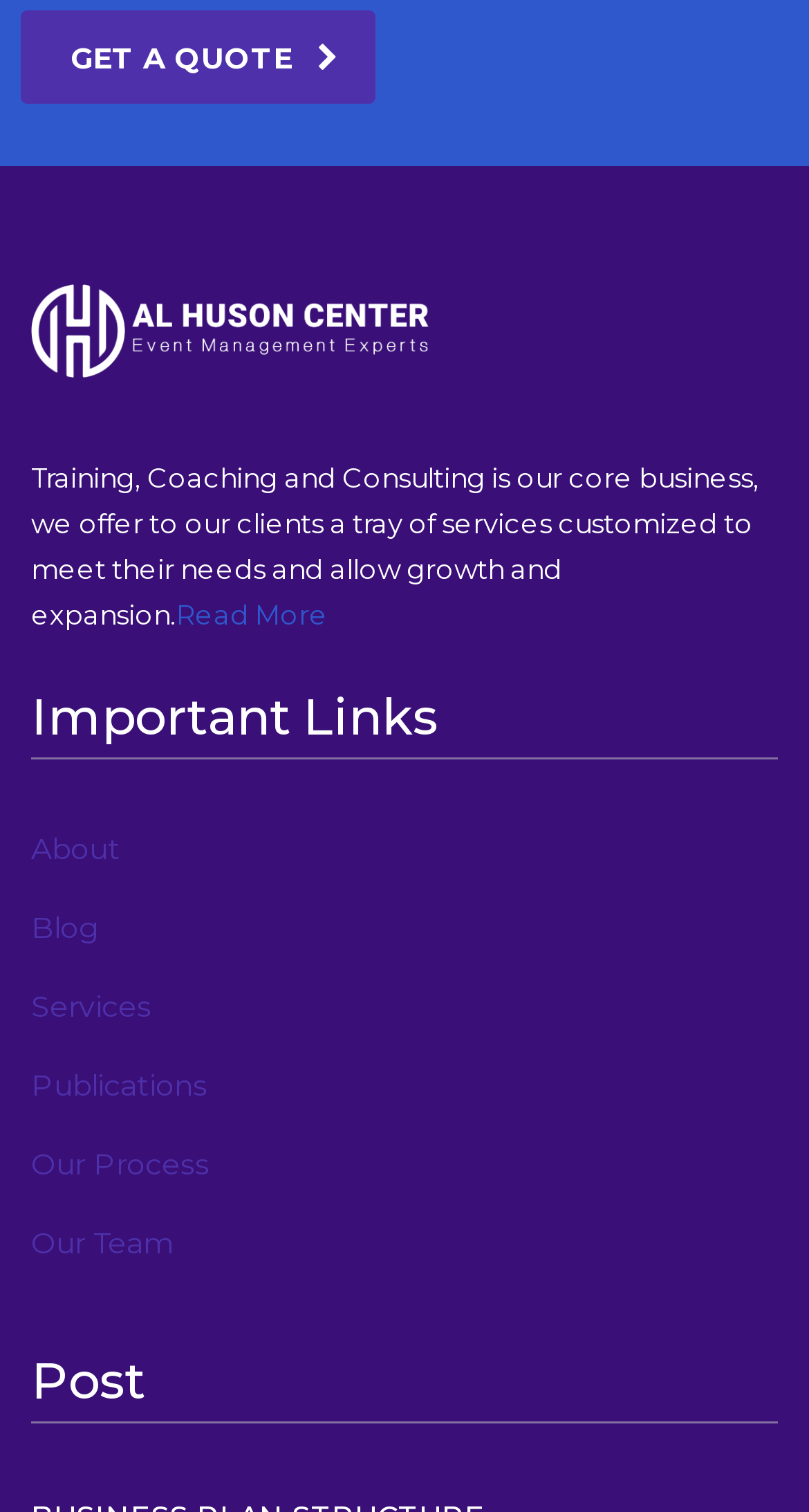Locate the bounding box coordinates of the clickable region to complete the following instruction: "Visit the Huson Center."

[0.038, 0.188, 0.539, 0.249]